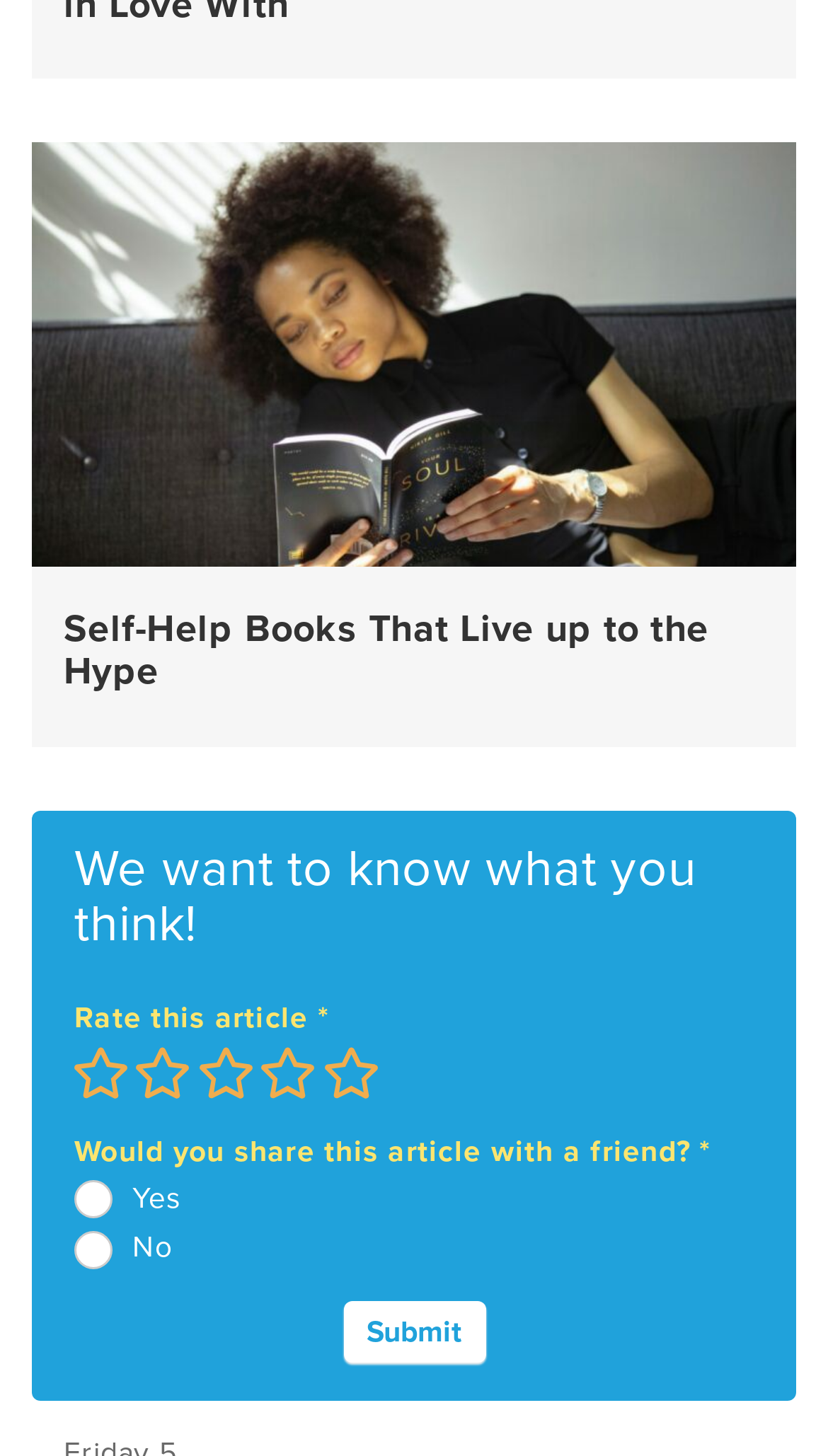Provide the bounding box coordinates of the UI element this sentence describes: "parent_node: 1 Star name="item_meta[127]" value="4"".

[0.316, 0.72, 0.349, 0.739]